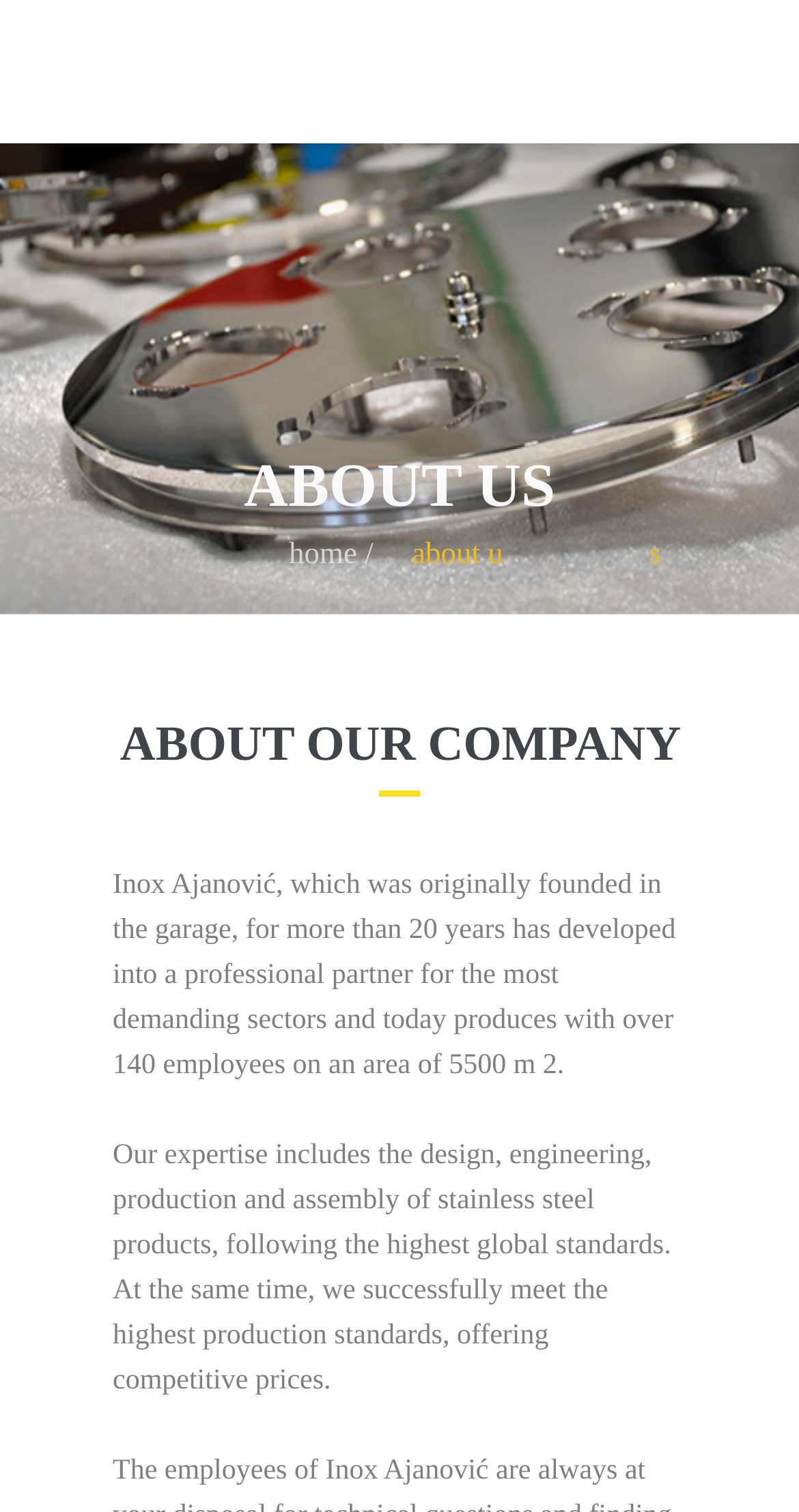Determine the bounding box coordinates of the clickable region to follow the instruction: "switch to Deutsch".

[0.026, 0.421, 0.333, 0.474]